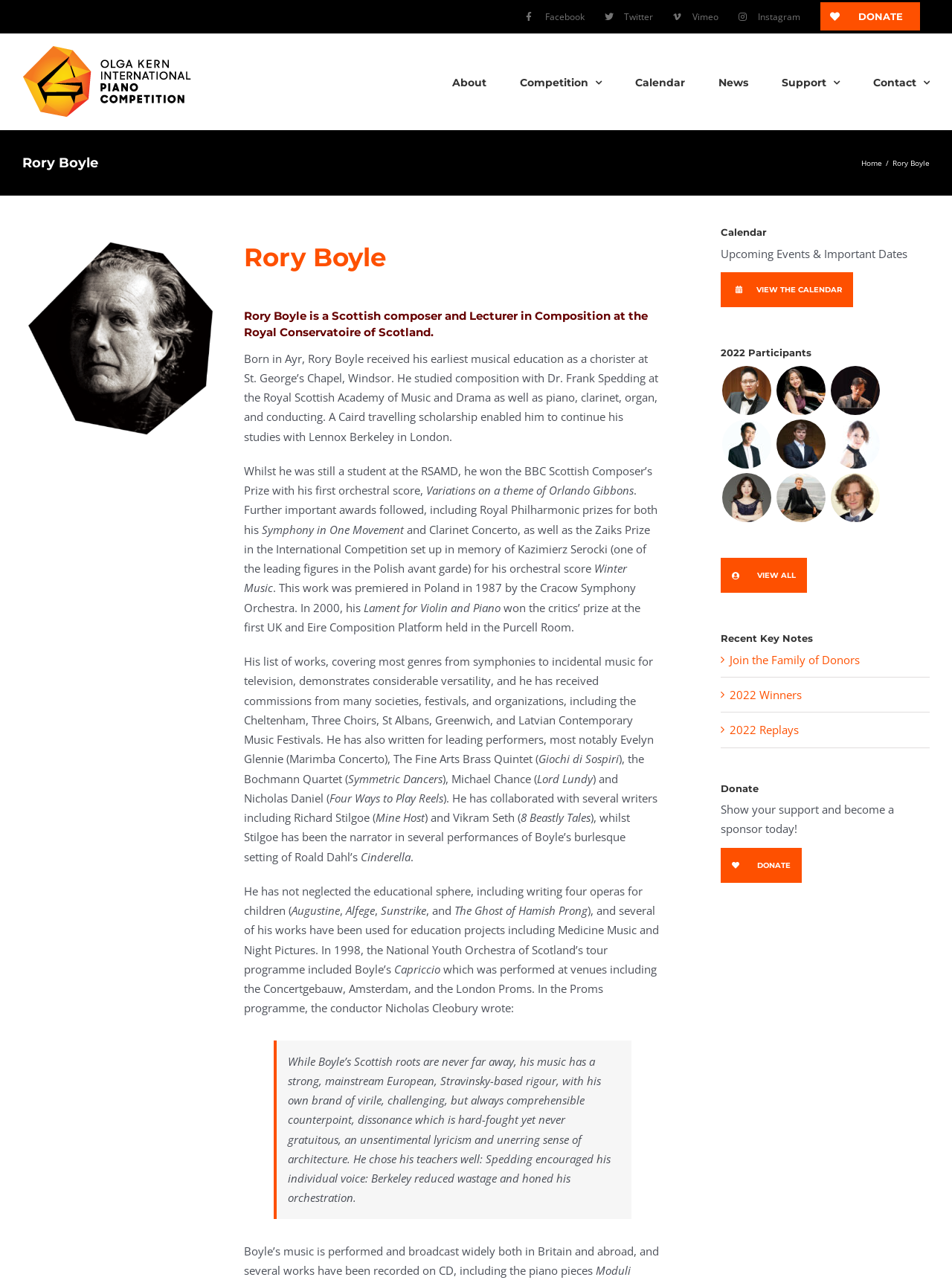Describe in detail what you see on the webpage.

This webpage is about Rory Boyle, a Scottish composer and lecturer. At the top, there is a navigation menu with links to Facebook, Twitter, Vimeo, Instagram, and a "Donate" button. Below this, there is a logo of the Olga Kern International Piano Competition (OKIPC) on the left, and a main navigation menu on the right with links to "About", "Competition", "Calendar", "News", "Support", and "Contact".

The main content of the page is divided into two sections. On the left, there is a region with a heading "Rory Boyle" and a brief description of him as a Scottish composer and lecturer. Below this, there is a paragraph of text describing his early life, education, and career as a composer.

On the right, there is a complementary section with a heading "Calendar" and a subheading "Upcoming Events & Important Dates". Below this, there is a link to "VIEW THE CALENDAR" and a list of participants for 2022, including Alexander Yau, Chaojun Yang, Quanzhou Yan, Hin-Yat Tsang, Alexander Sonderegger, Ayane Shoda, and Sohyun Shim, each with a link and an image.

Throughout the page, there are several headings, links, and images, with a focus on providing information about Rory Boyle's life and career as a composer, as well as the OKIPC competition.